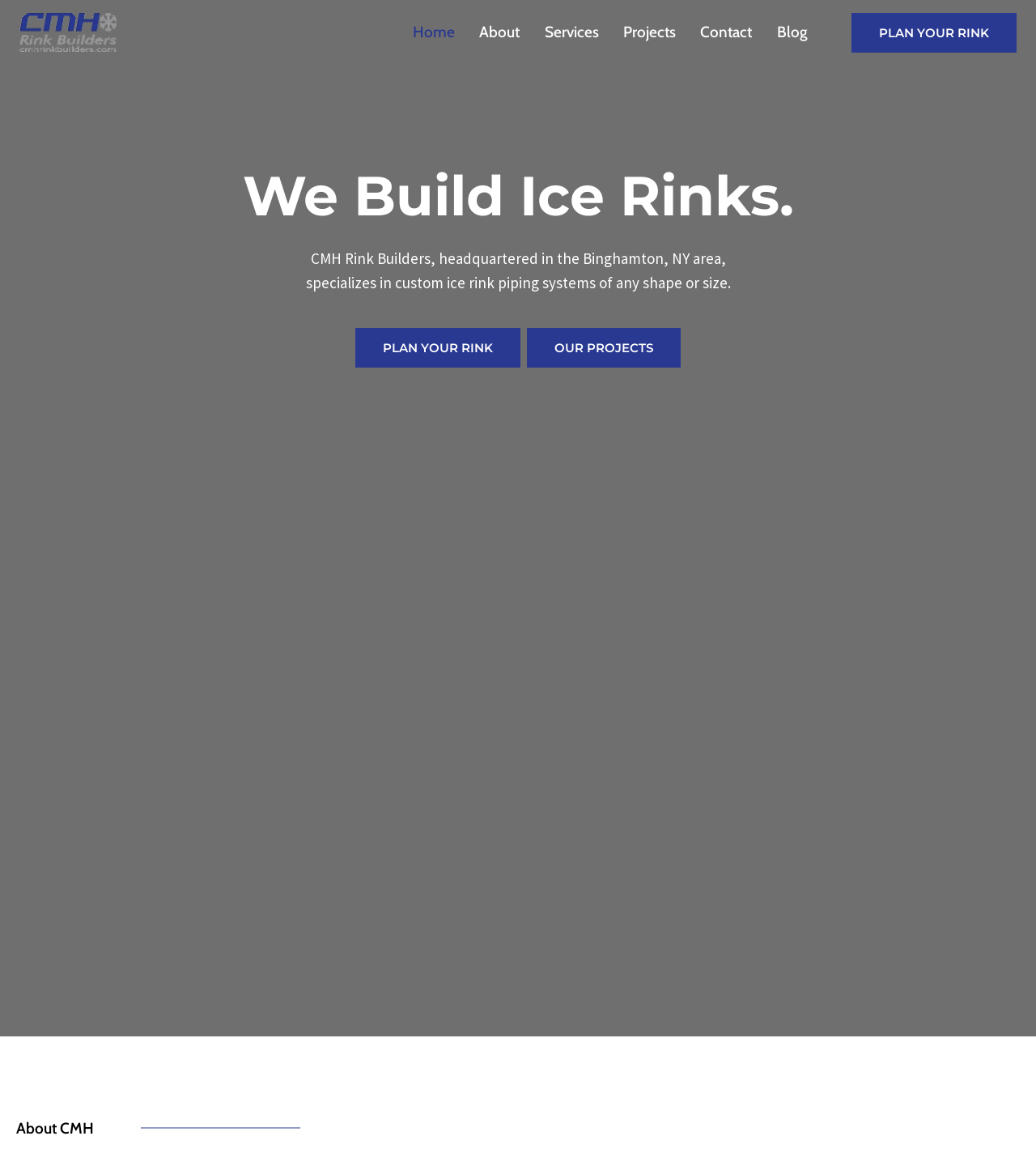Determine the bounding box coordinates of the target area to click to execute the following instruction: "plan your ice rink."

[0.822, 0.011, 0.981, 0.045]